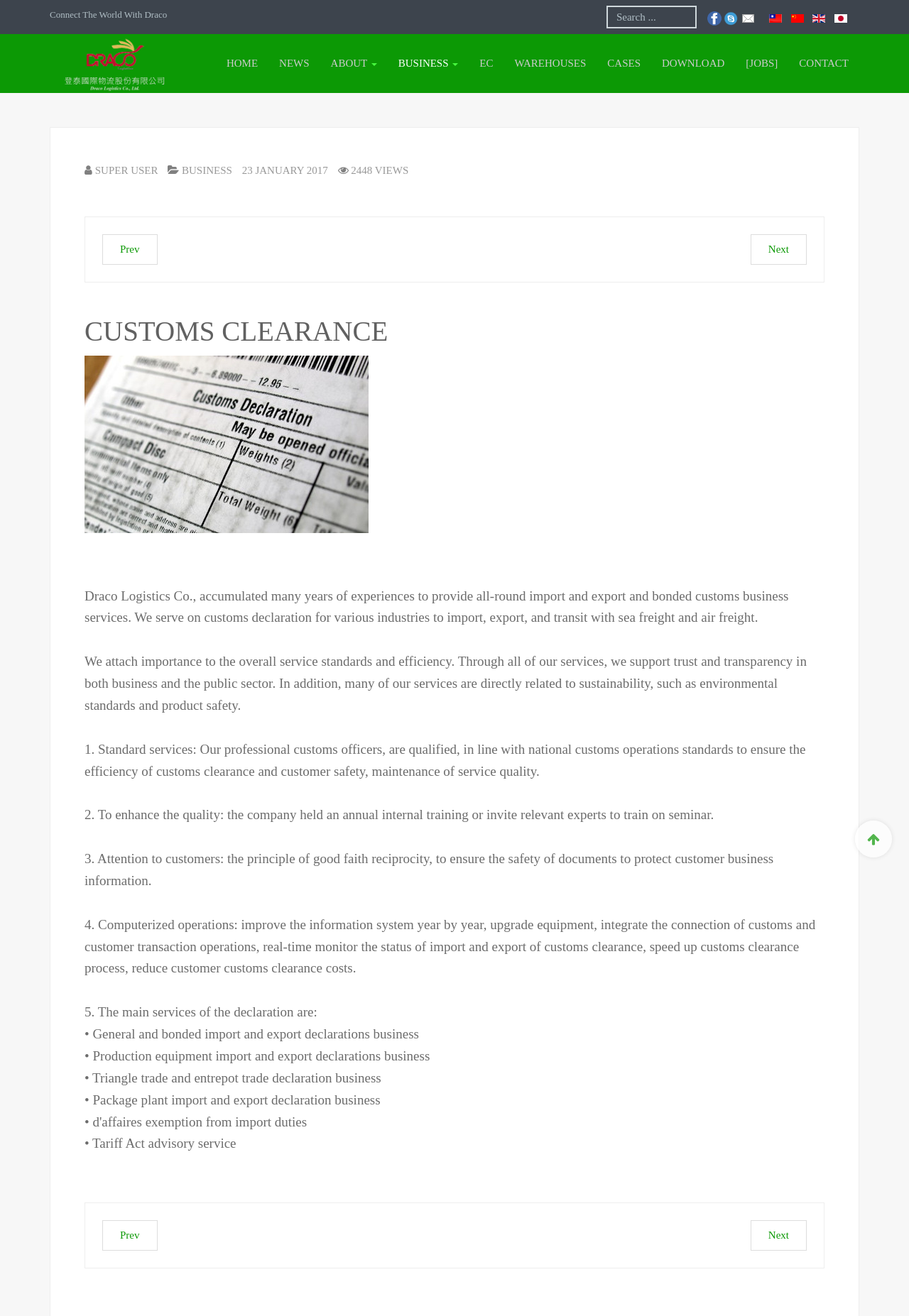With reference to the image, please provide a detailed answer to the following question: What is the main topic of the current webpage?

The main topic of the current webpage is customs clearance as indicated by the heading 'CUSTOMS CLEARANCE' and the content that follows which describes the company's customs clearance services.